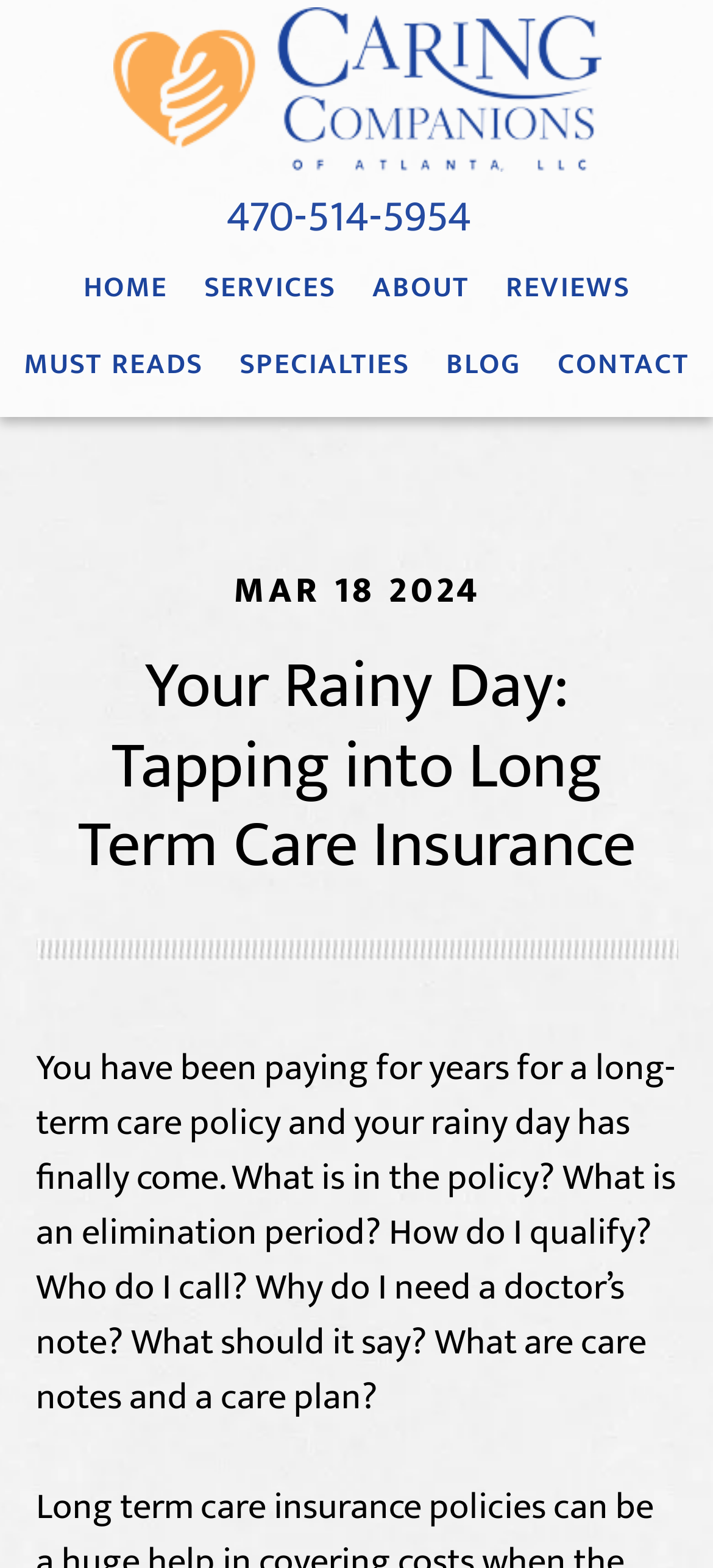Please specify the bounding box coordinates of the clickable section necessary to execute the following command: "call the phone number".

[0.021, 0.114, 0.959, 0.159]